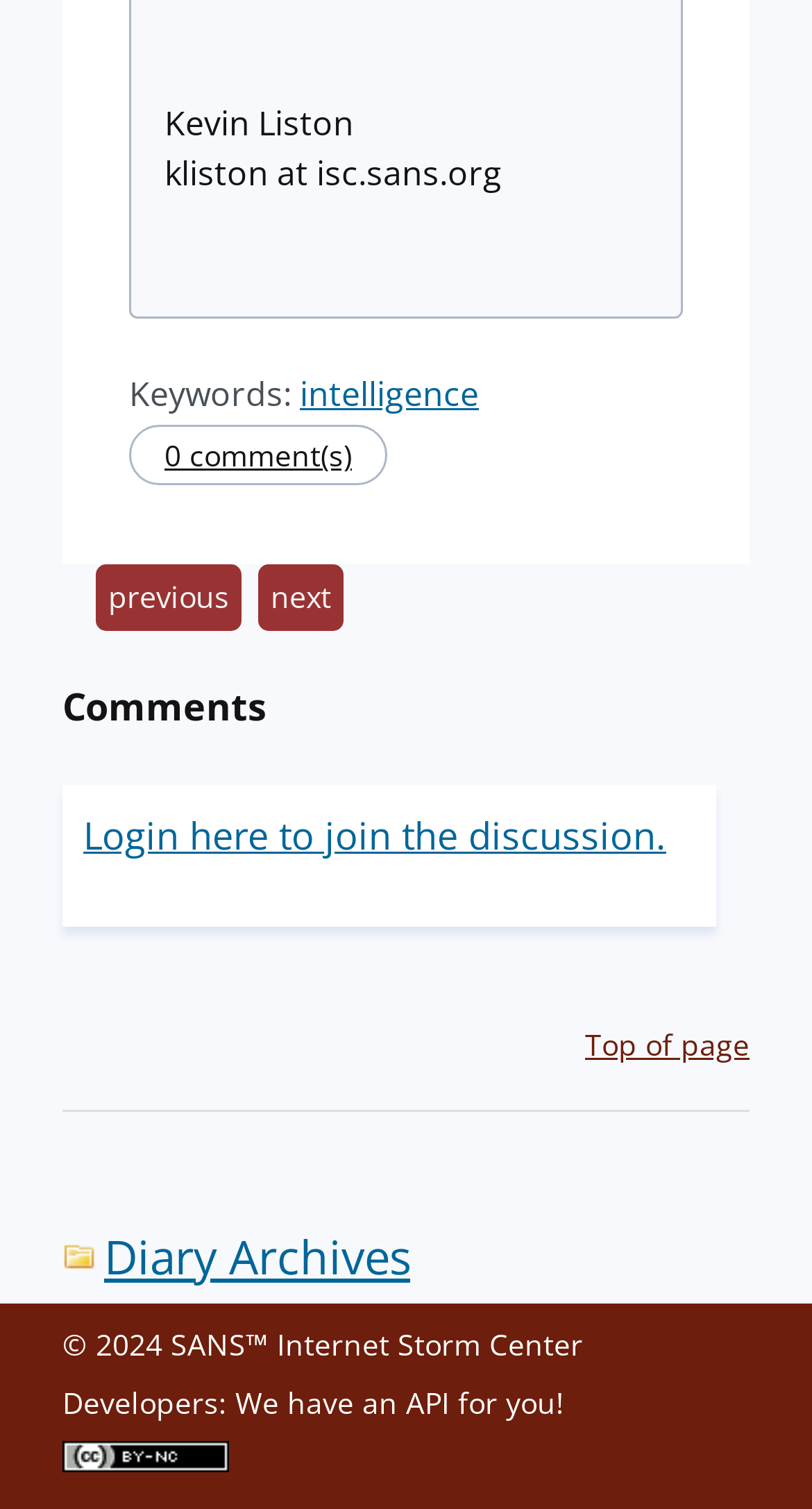Please provide the bounding box coordinates for the UI element as described: "Diary Archives". The coordinates must be four floats between 0 and 1, represented as [left, top, right, bottom].

[0.077, 0.811, 0.505, 0.854]